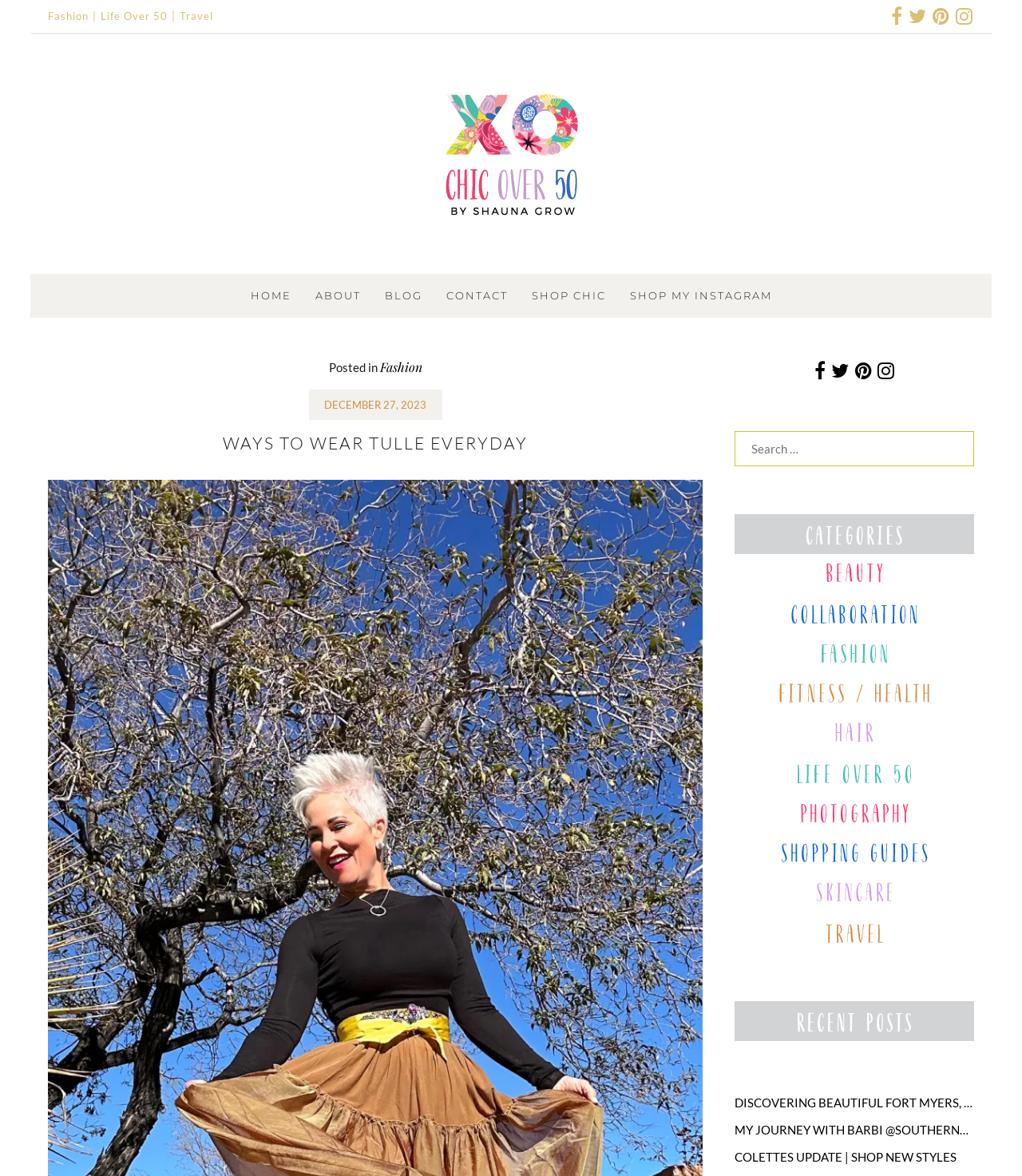Respond to the question with just a single word or phrase: 
How many social media links are available in the bottom right corner?

5